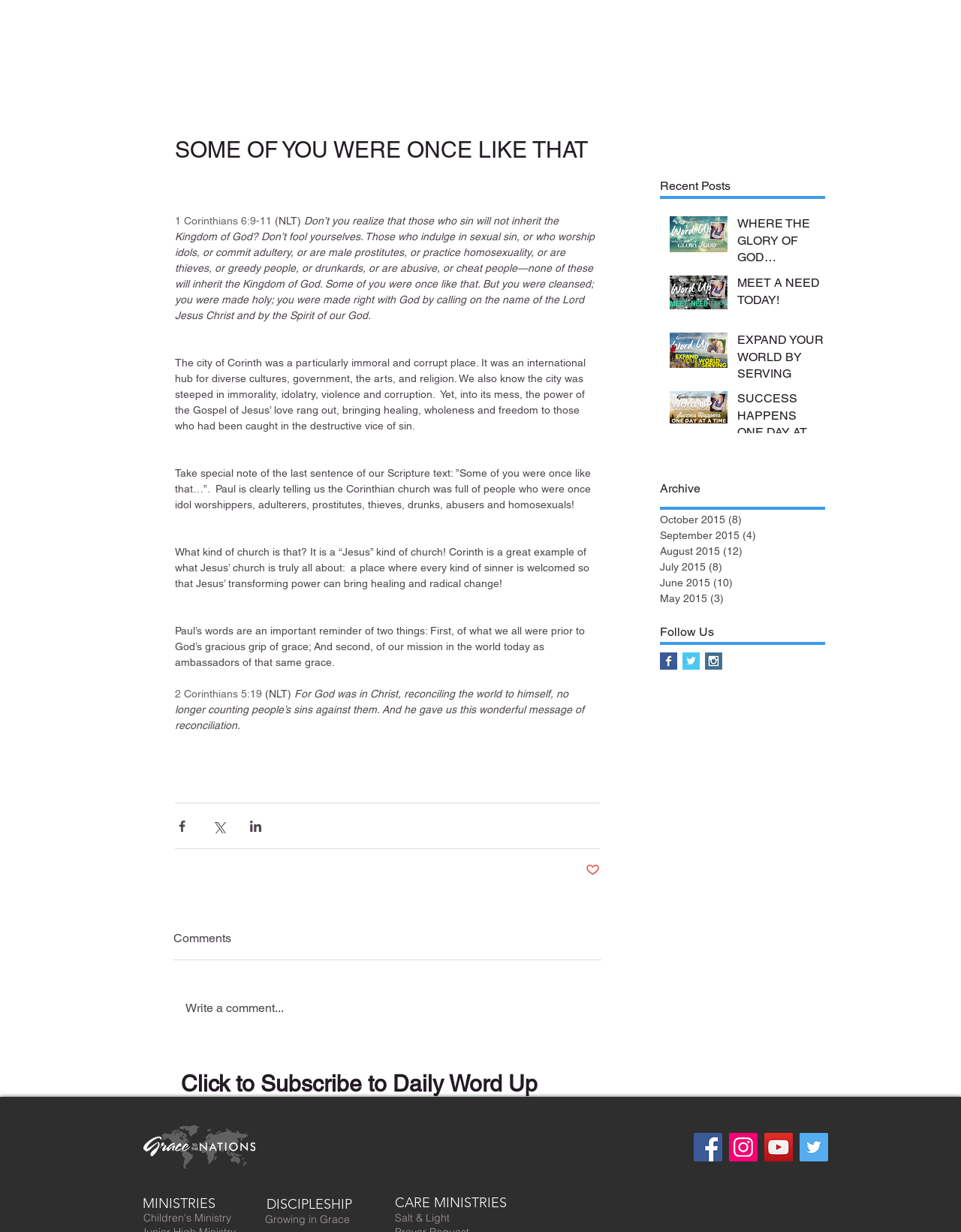Kindly determine the bounding box coordinates of the area that needs to be clicked to fulfill this instruction: "Click the 'WHERE THE GLORY OF GOD APPEARS' link".

[0.767, 0.175, 0.857, 0.221]